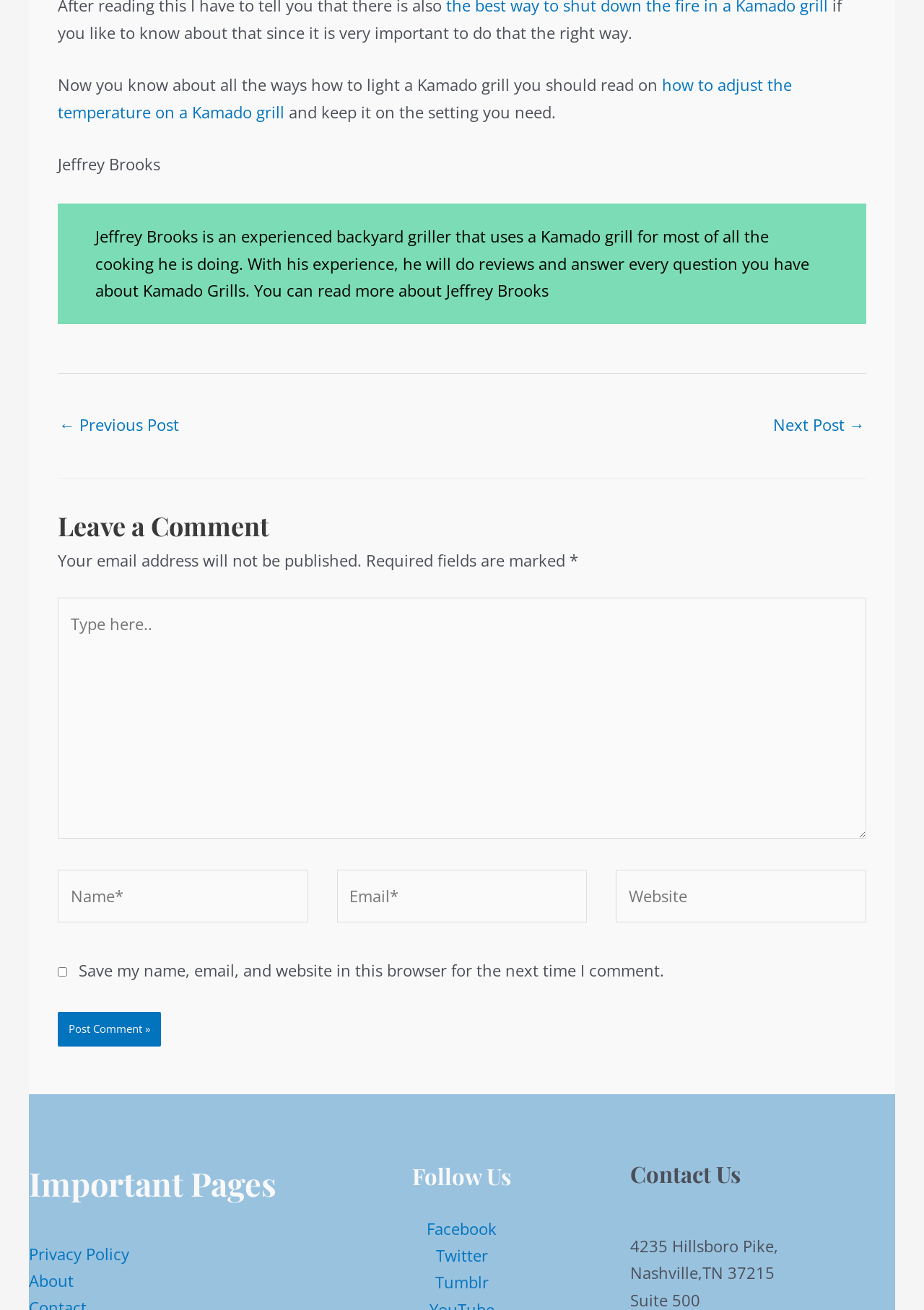Highlight the bounding box coordinates of the region I should click on to meet the following instruction: "Post a comment".

[0.062, 0.773, 0.174, 0.799]